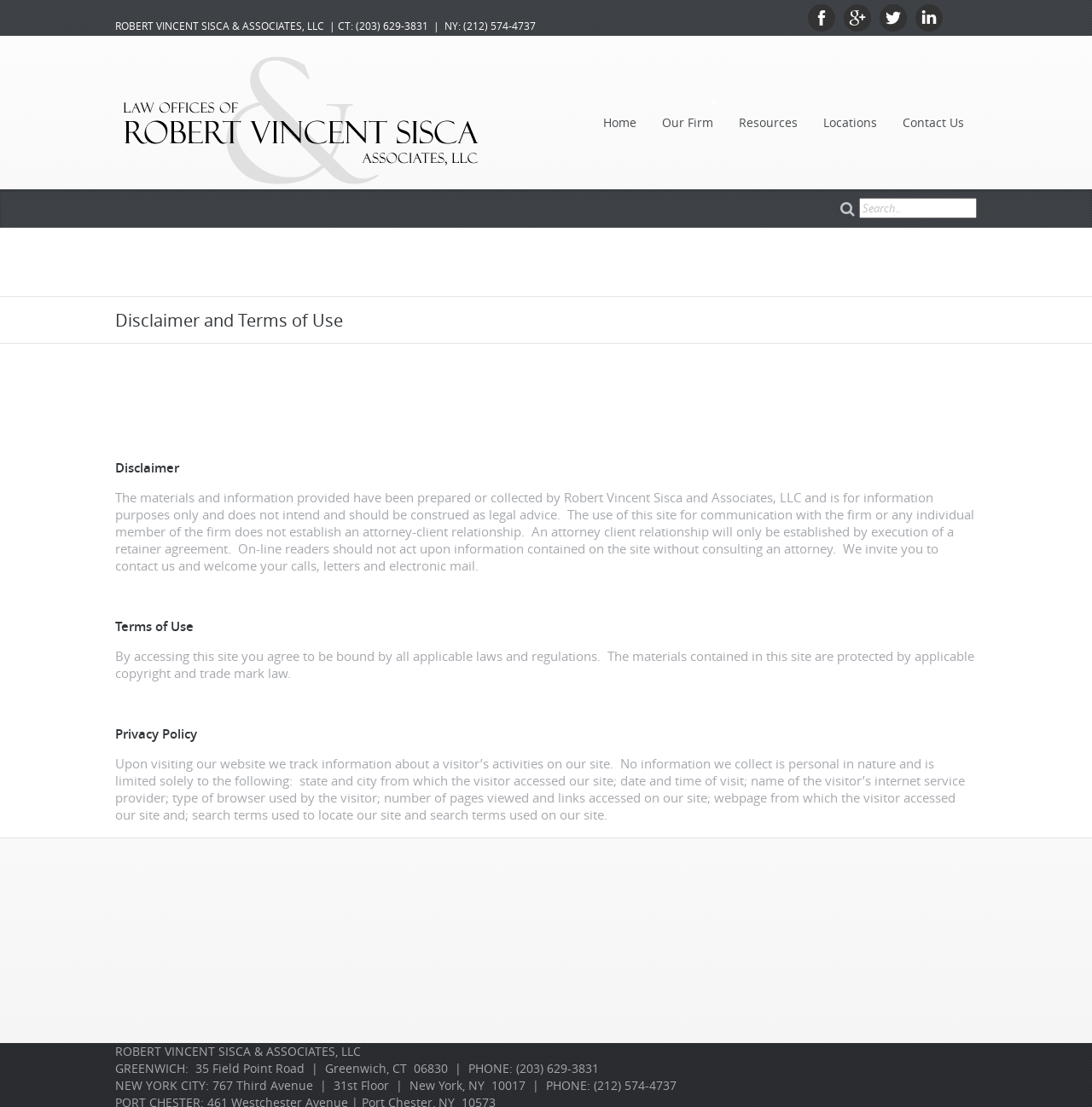Provide the bounding box coordinates for the UI element described in this sentence: "Locations". The coordinates should be four float values between 0 and 1, i.e., [left, top, right, bottom].

[0.742, 0.08, 0.815, 0.142]